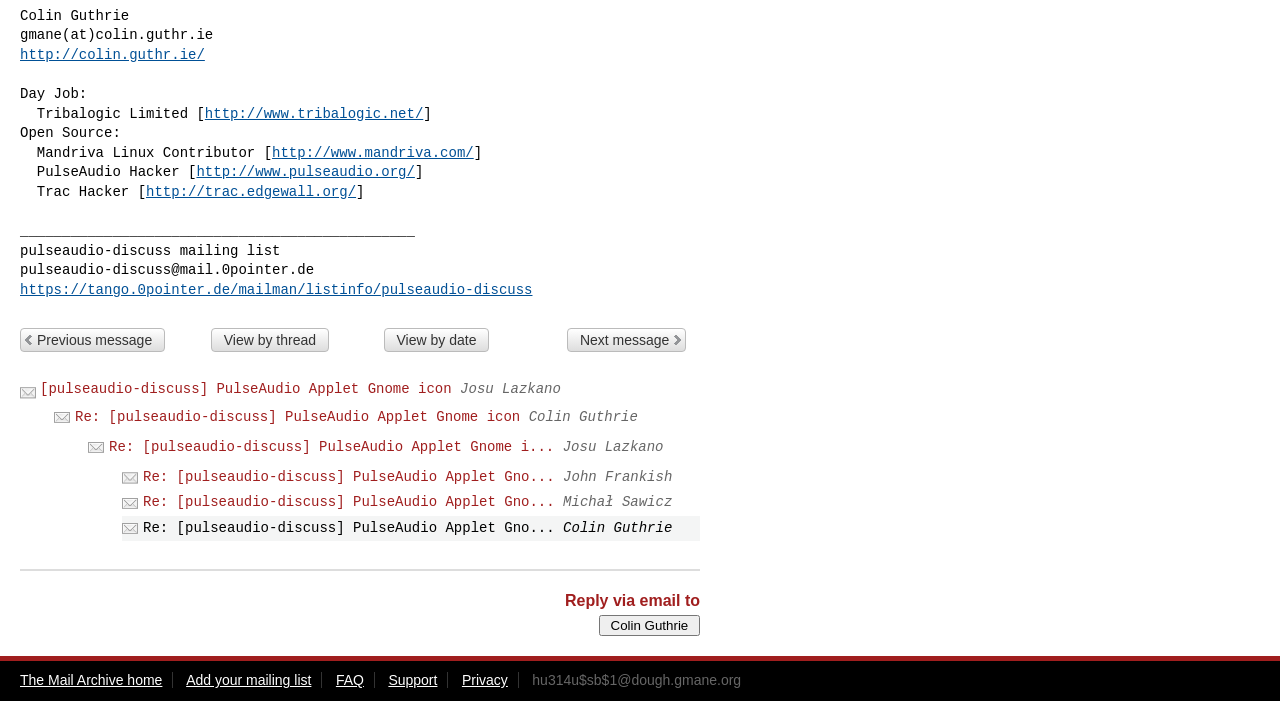Locate the bounding box coordinates of the UI element described by: "View by date". The bounding box coordinates should consist of four float numbers between 0 and 1, i.e., [left, top, right, bottom].

[0.3, 0.469, 0.382, 0.503]